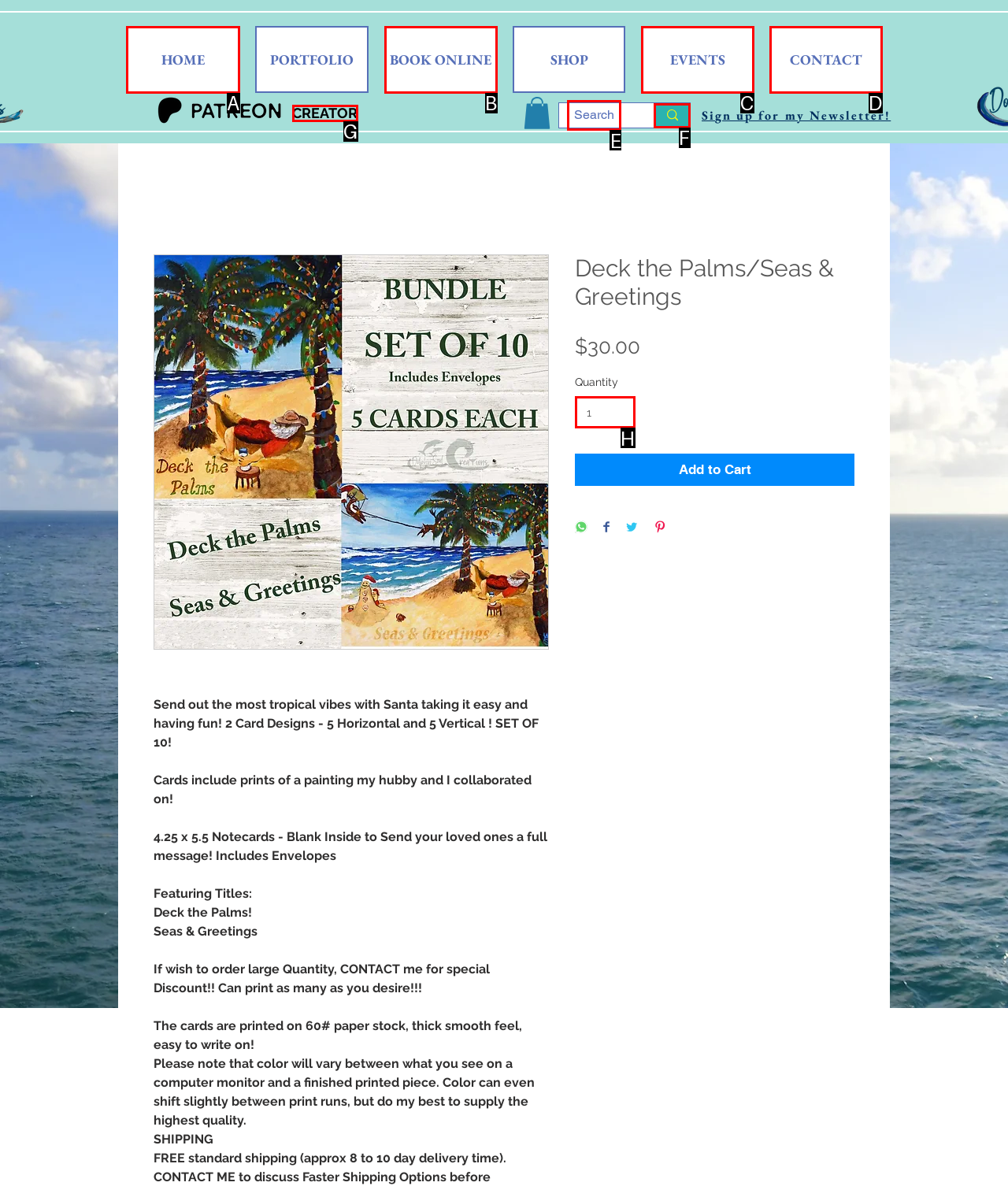Choose the HTML element that best fits the description: input value="1" aria-label="Quantity" value="1". Answer with the option's letter directly.

H